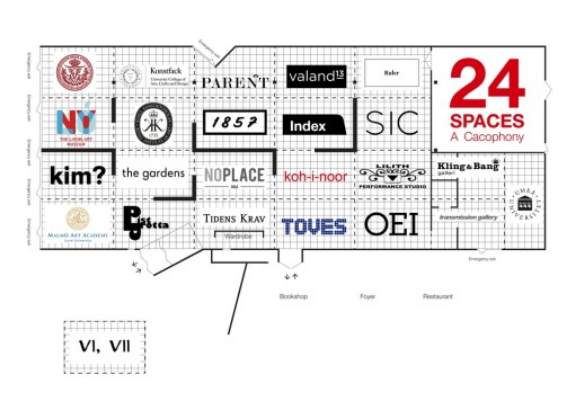What type of facilities are available for visitors?
Provide a thorough and detailed answer to the question.

The caption indicates that the floor plan includes essential facilities such as a bookshop, foyer, and restaurant, which are provided to facilitate an engaging visitor experience.